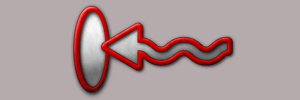Respond to the following query with just one word or a short phrase: 
What is the title of the podcast episode?

TJH 816: Private Citizen